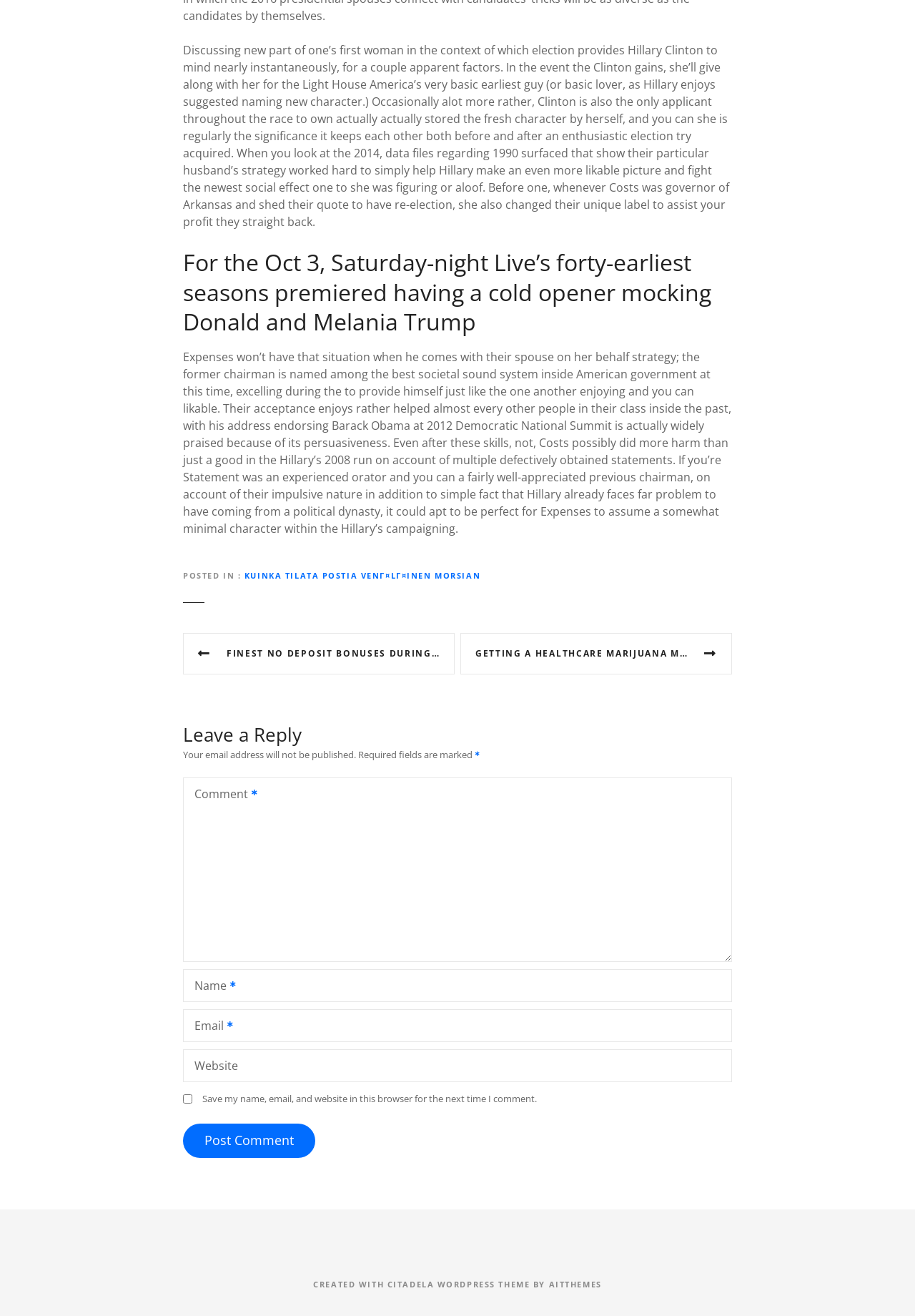What is the type of link provided in the post navigation section?
Answer the question with a thorough and detailed explanation.

The post navigation section includes links to other articles, one of which is titled 'FINEST NO DEPOSIT BONUSES DURING THE ONLINE POKIE SLOTS UNITED STATES WEB BASED CASINOS JANUARY 2024', indicating that it is a link to an online casino.